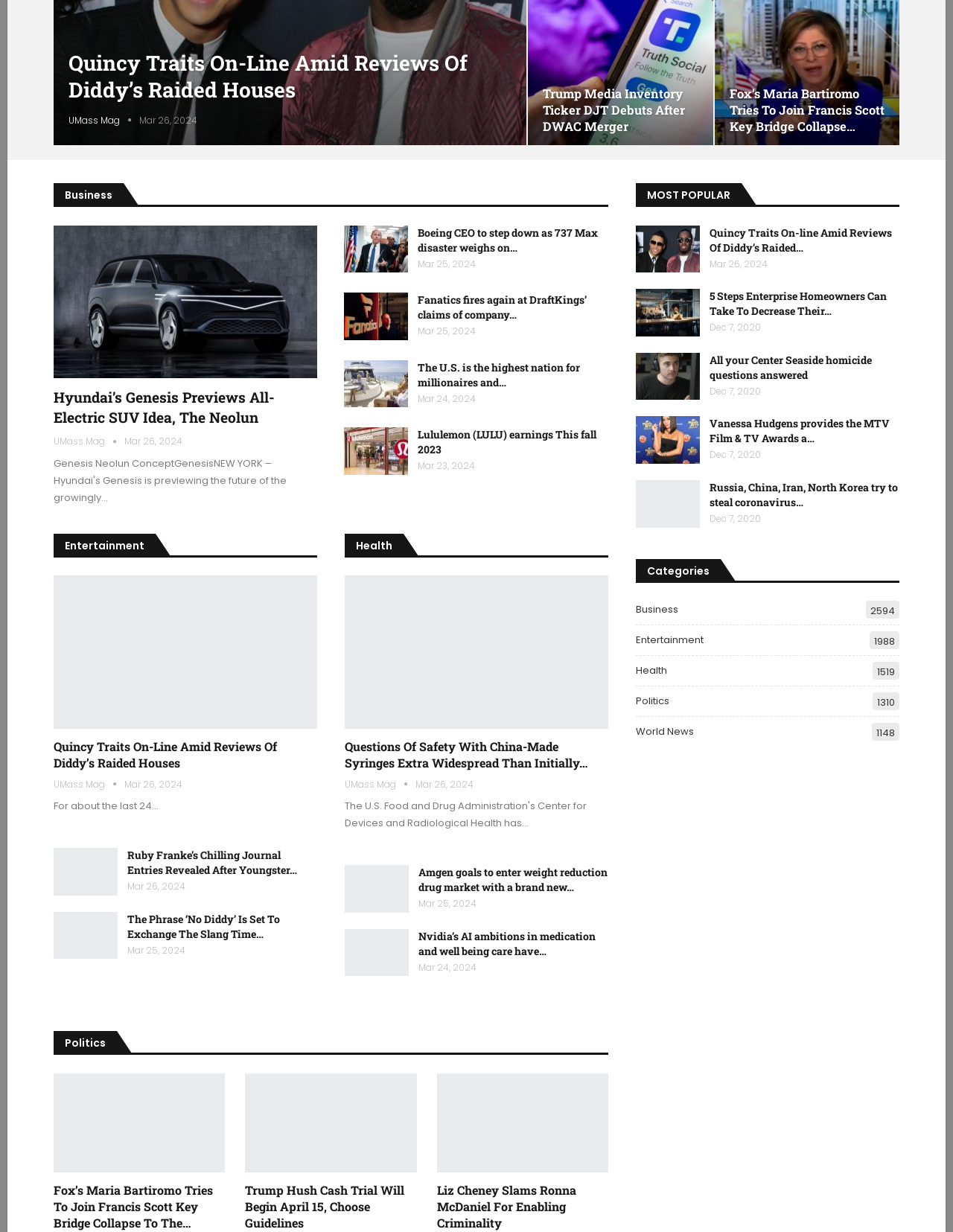Given the element description UMass Mag, predict the bounding box coordinates for the UI element in the webpage screenshot. The format should be (top-left x, top-left y, bottom-right x, bottom-right y), and the values should be between 0 and 1.

[0.071, 0.092, 0.146, 0.103]